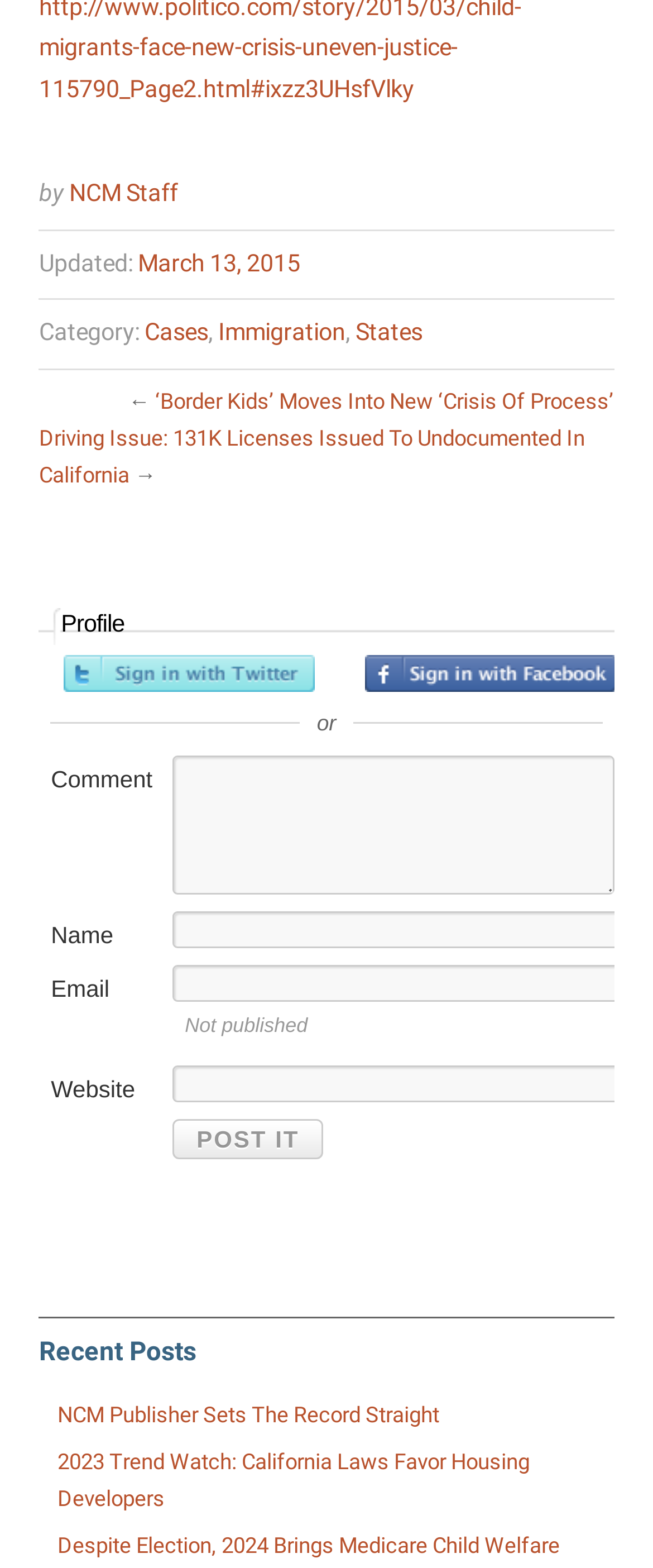Analyze the image and provide a detailed answer to the question: What is the date of the article?

The date of the article can be determined by looking at the link 'March 13, 2015' which is listed under the 'Updated:' label.